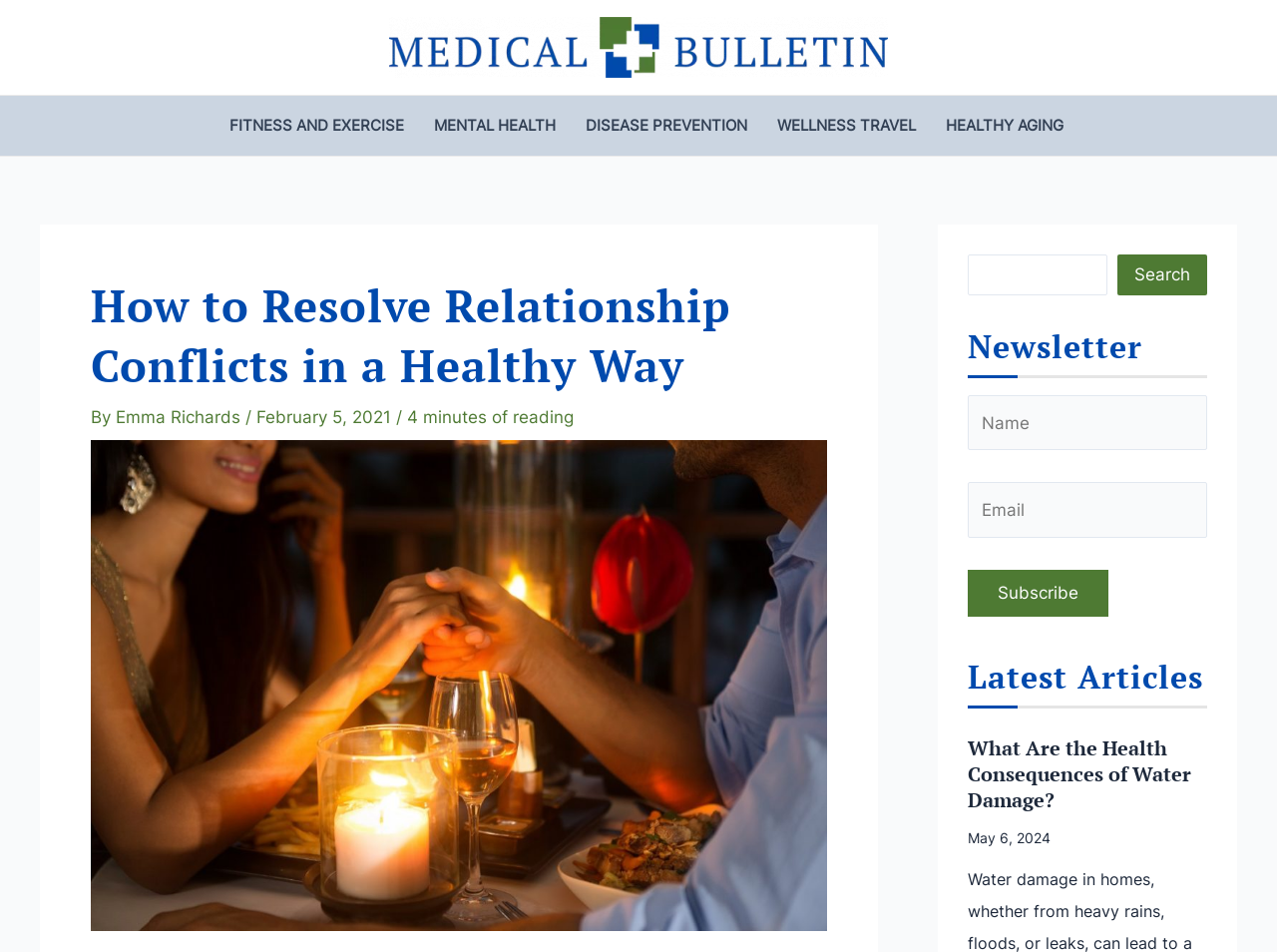Given the element description Wellness Travel, predict the bounding box coordinates for the UI element in the webpage screenshot. The format should be (top-left x, top-left y, bottom-right x, bottom-right y), and the values should be between 0 and 1.

[0.596, 0.101, 0.729, 0.164]